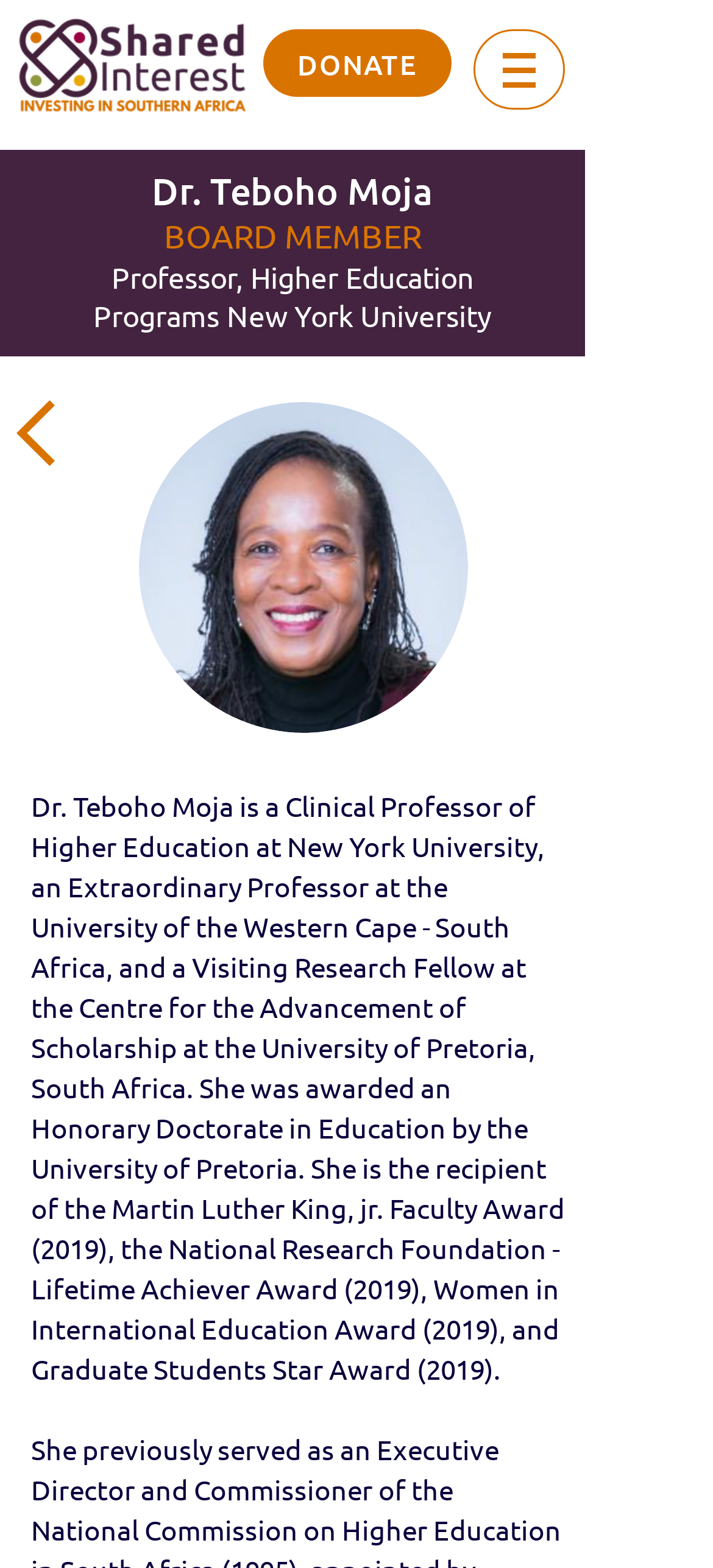Refer to the image and provide a thorough answer to this question:
What is the profession of Dr. Teboho Moja?

Based on the webpage, Dr. Teboho Moja is a professor, which is mentioned in the heading 'Professor, Higher Education Programs New York University'.